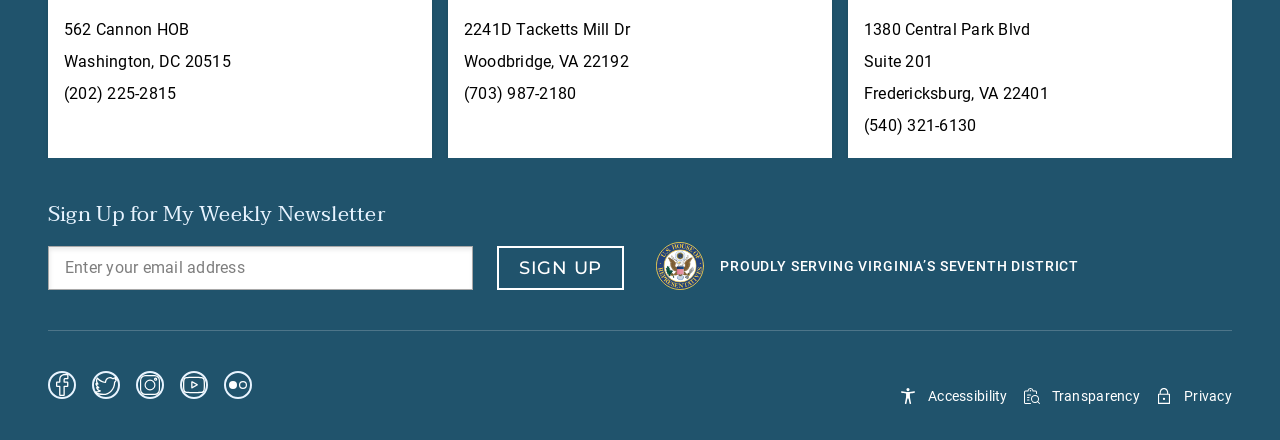Where is the 'SIGN UP' button?
Use the information from the image to give a detailed answer to the question.

I examined the webpage and found a button with the text 'SIGN UP' located in the middle of the page, with a bounding box coordinate of [0.388, 0.559, 0.487, 0.659].